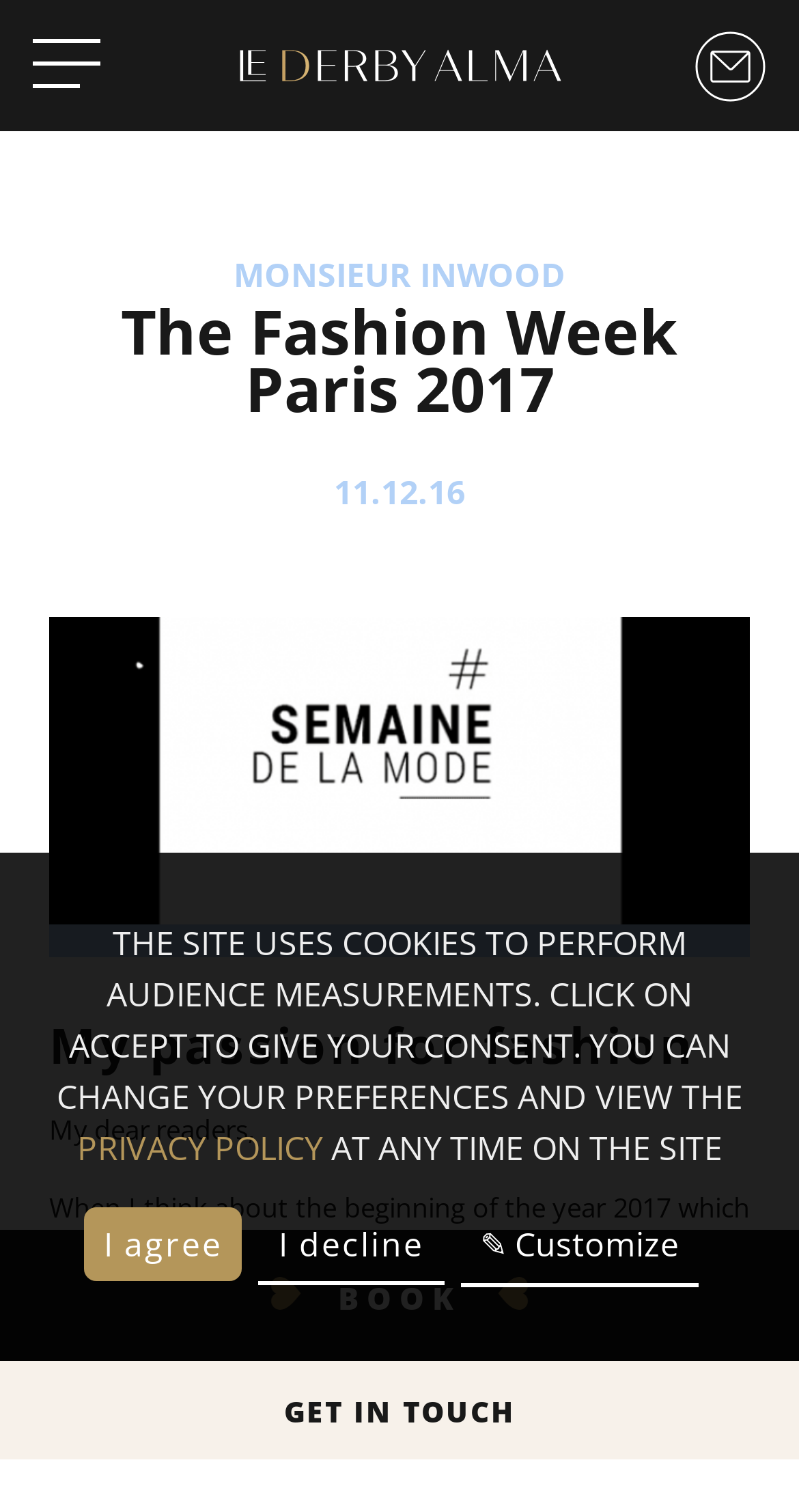Please respond in a single word or phrase: 
What is the topic of the article on the webpage?

Fashion Week Paris 2017